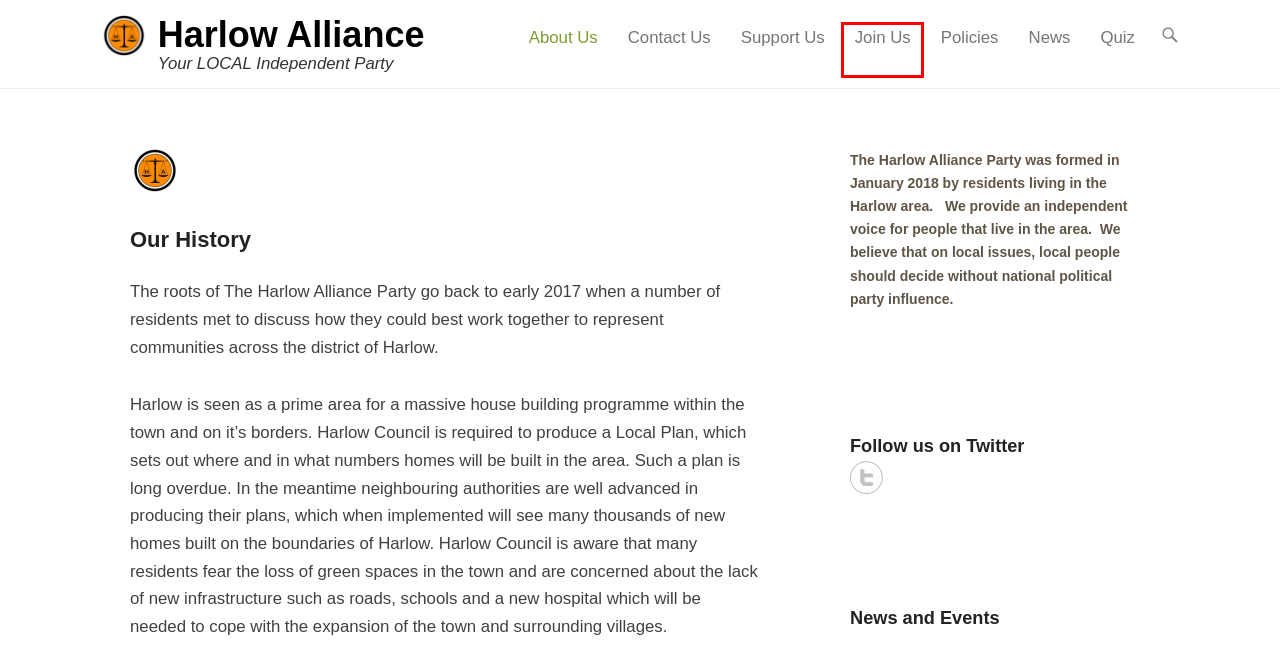You have been given a screenshot of a webpage with a red bounding box around a UI element. Select the most appropriate webpage description for the new webpage that appears after clicking the element within the red bounding box. The choices are:
A. News - Harlow Alliance
B. Donations - Harlow Alliance
C. Policies - Harlow Alliance
D. - Harlow Alliance
E. Quiz - Harlow Alliance
F. Contact Us - Harlow Alliance
G. Membership Application - Harlow Alliance
H. About Us - Harlow Alliance

G